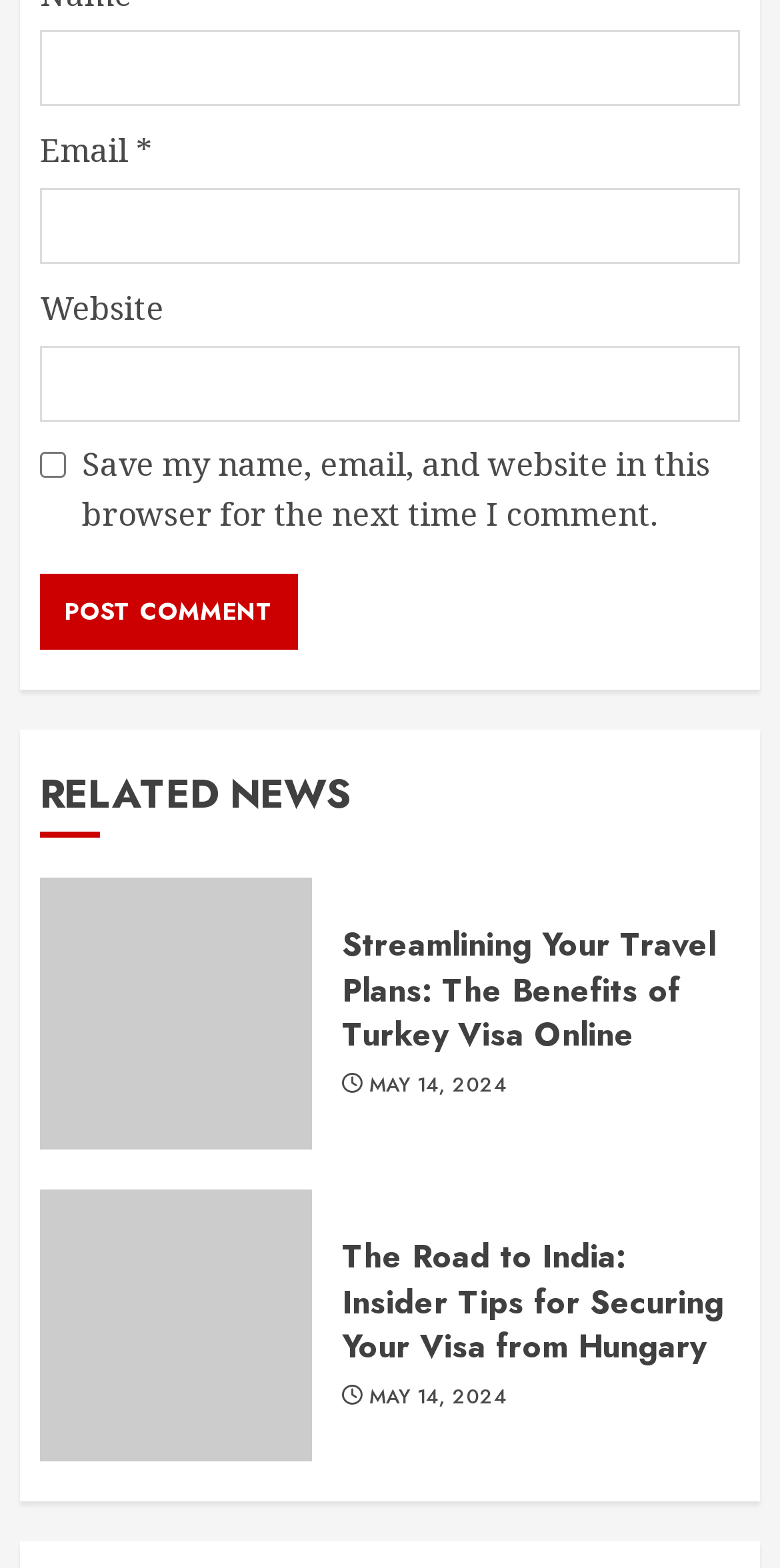Using the provided element description, identify the bounding box coordinates as (top-left x, top-left y, bottom-right x, bottom-right y). Ensure all values are between 0 and 1. Description: Pricing

None